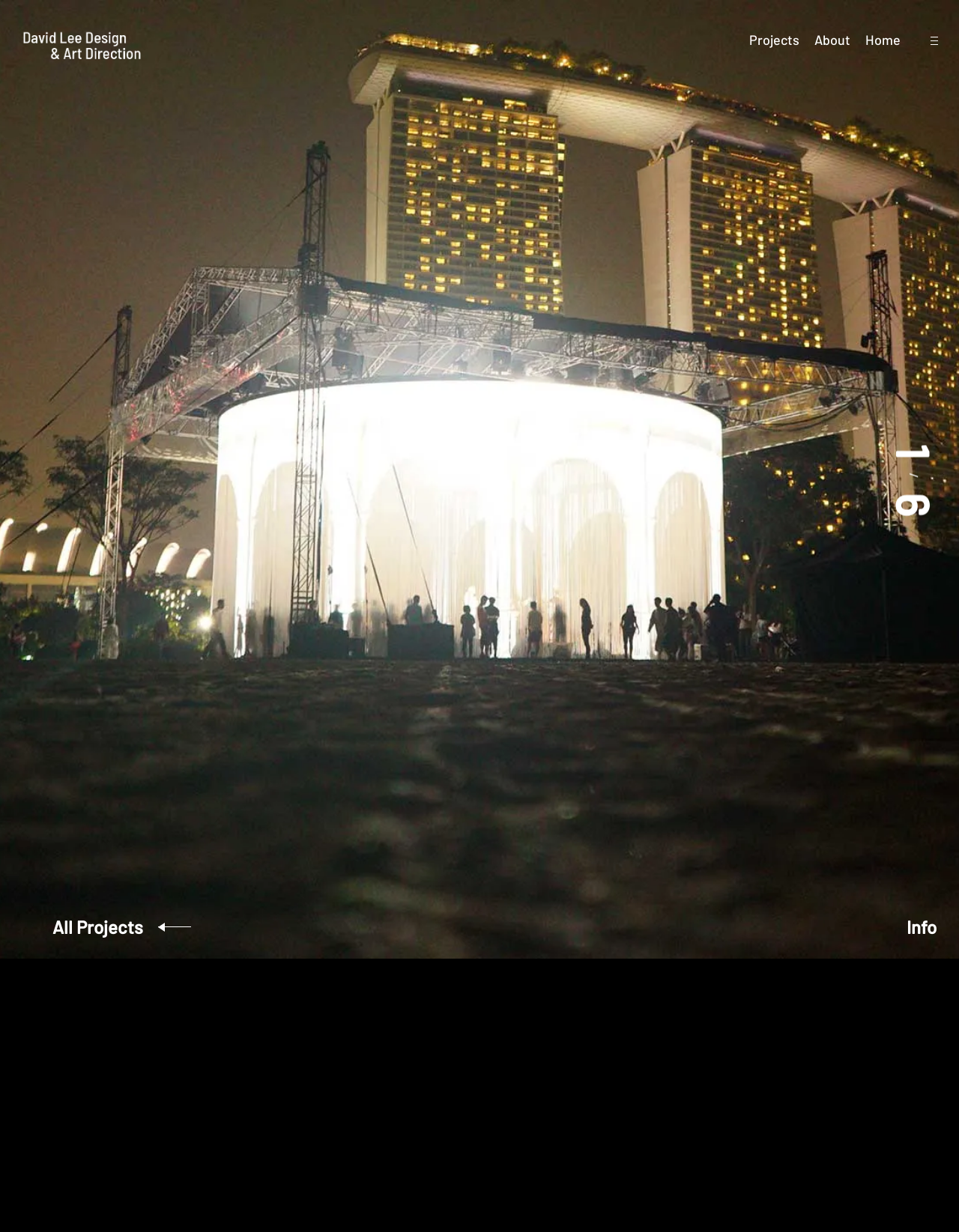Answer this question using a single word or a brief phrase:
What is the theme of the website?

Design